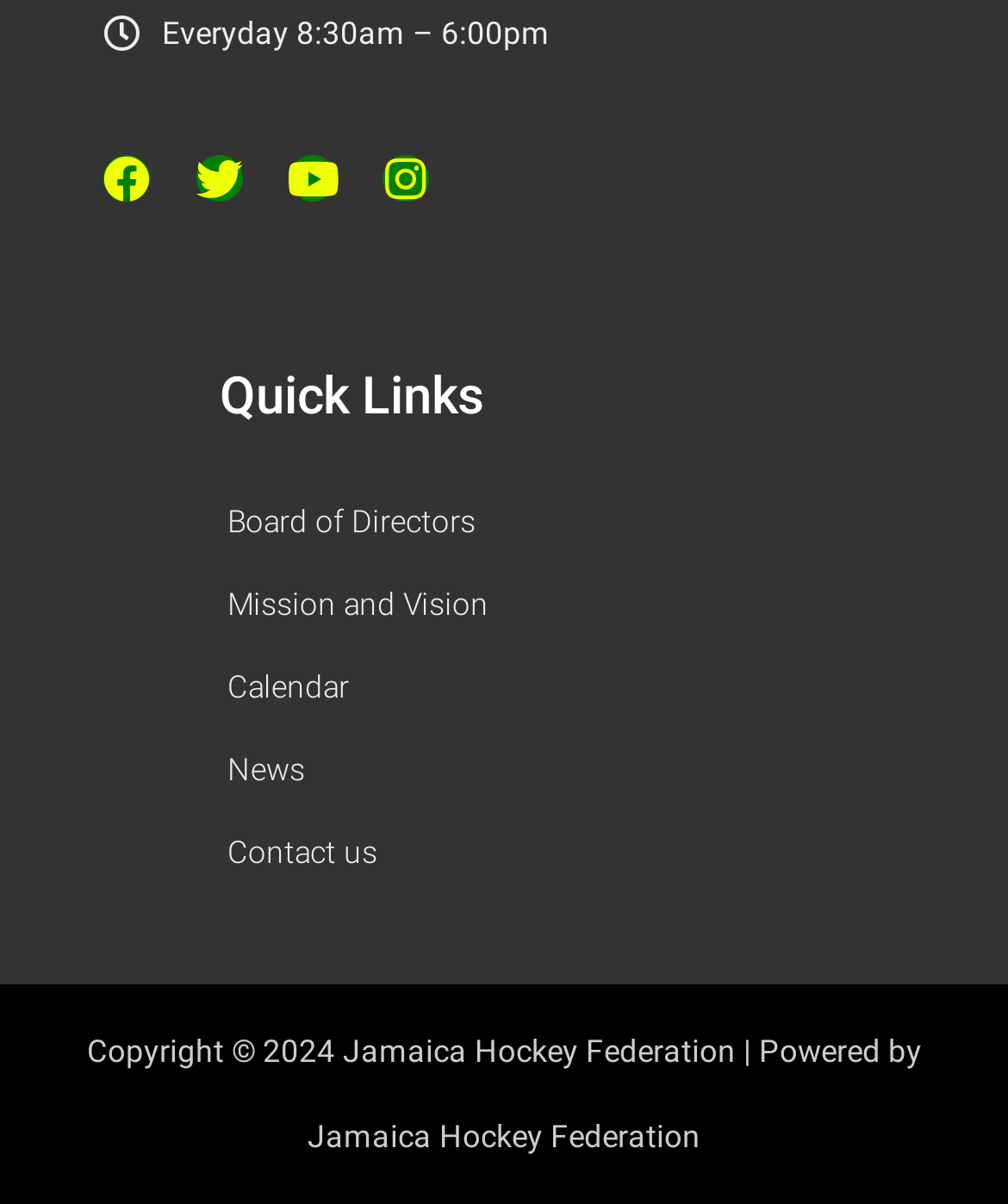Based on the image, please respond to the question with as much detail as possible:
What is the operating hour of the organization?

I found the operating hour of the organization by looking at the static text at the top of the webpage, which states 'Everyday 8:30am – 6:00pm'.